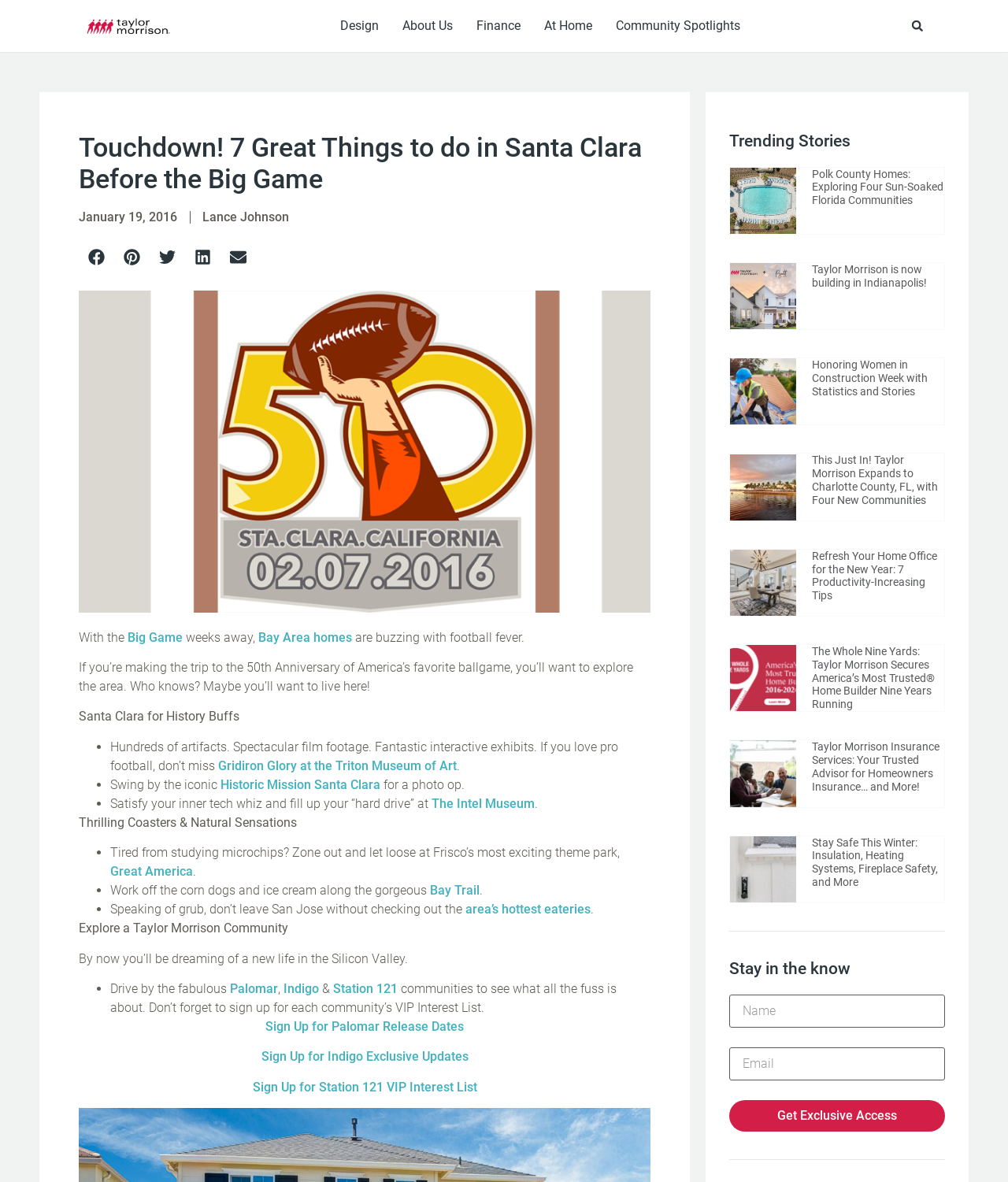How many communities are mentioned in the article?
Look at the image and provide a short answer using one word or a phrase.

3